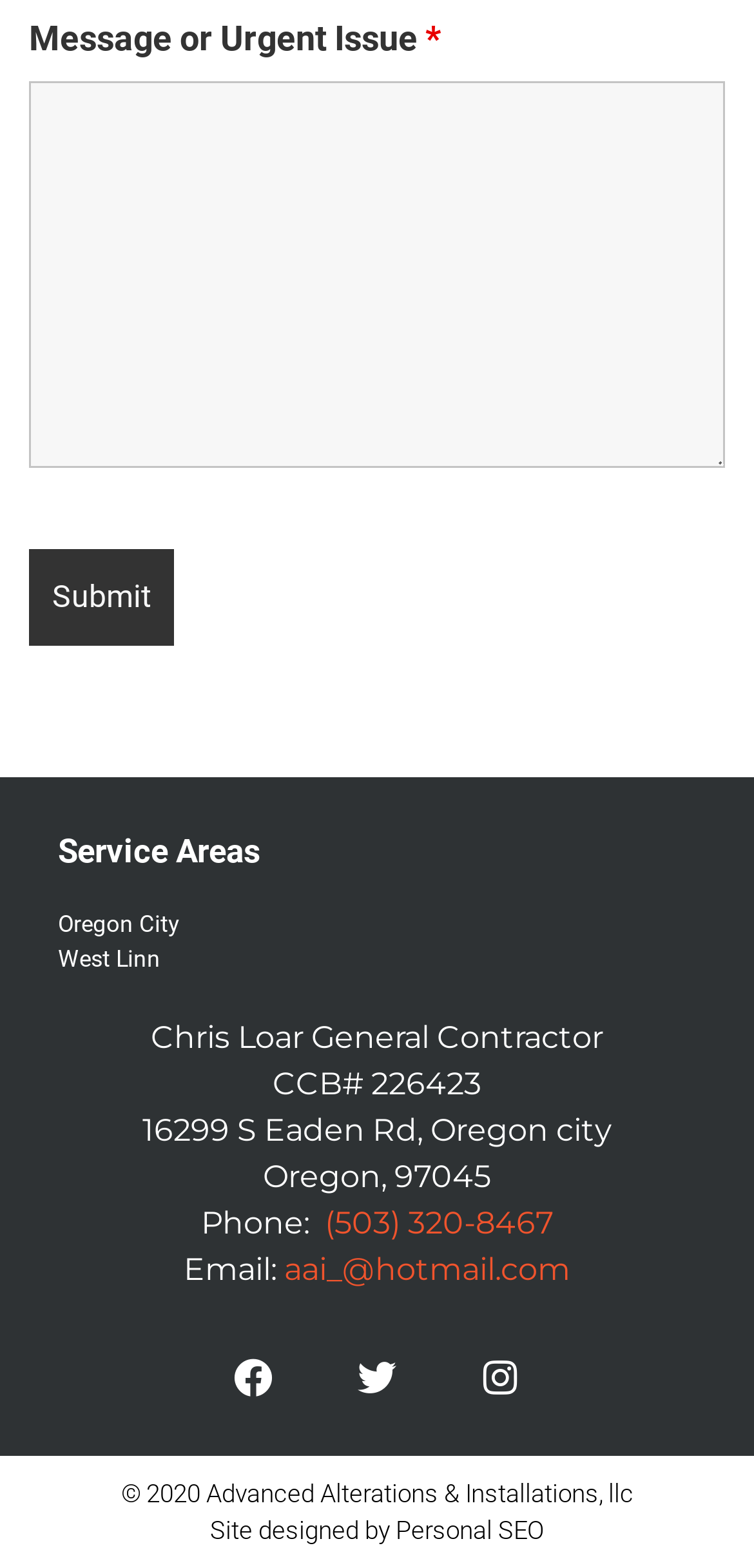Select the bounding box coordinates of the element I need to click to carry out the following instruction: "Get an Activation Code".

None